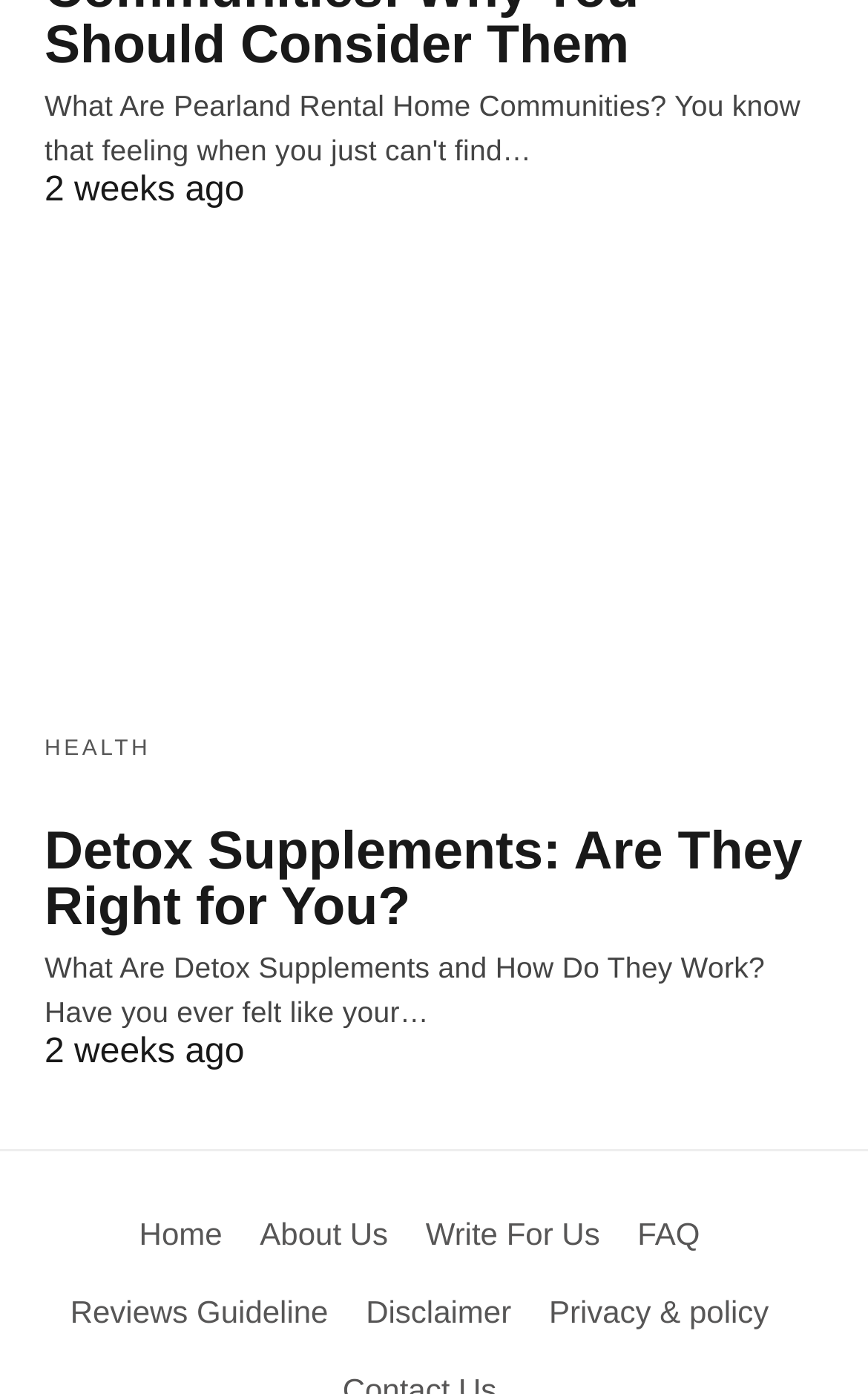Determine the bounding box coordinates of the area to click in order to meet this instruction: "Send an email".

None